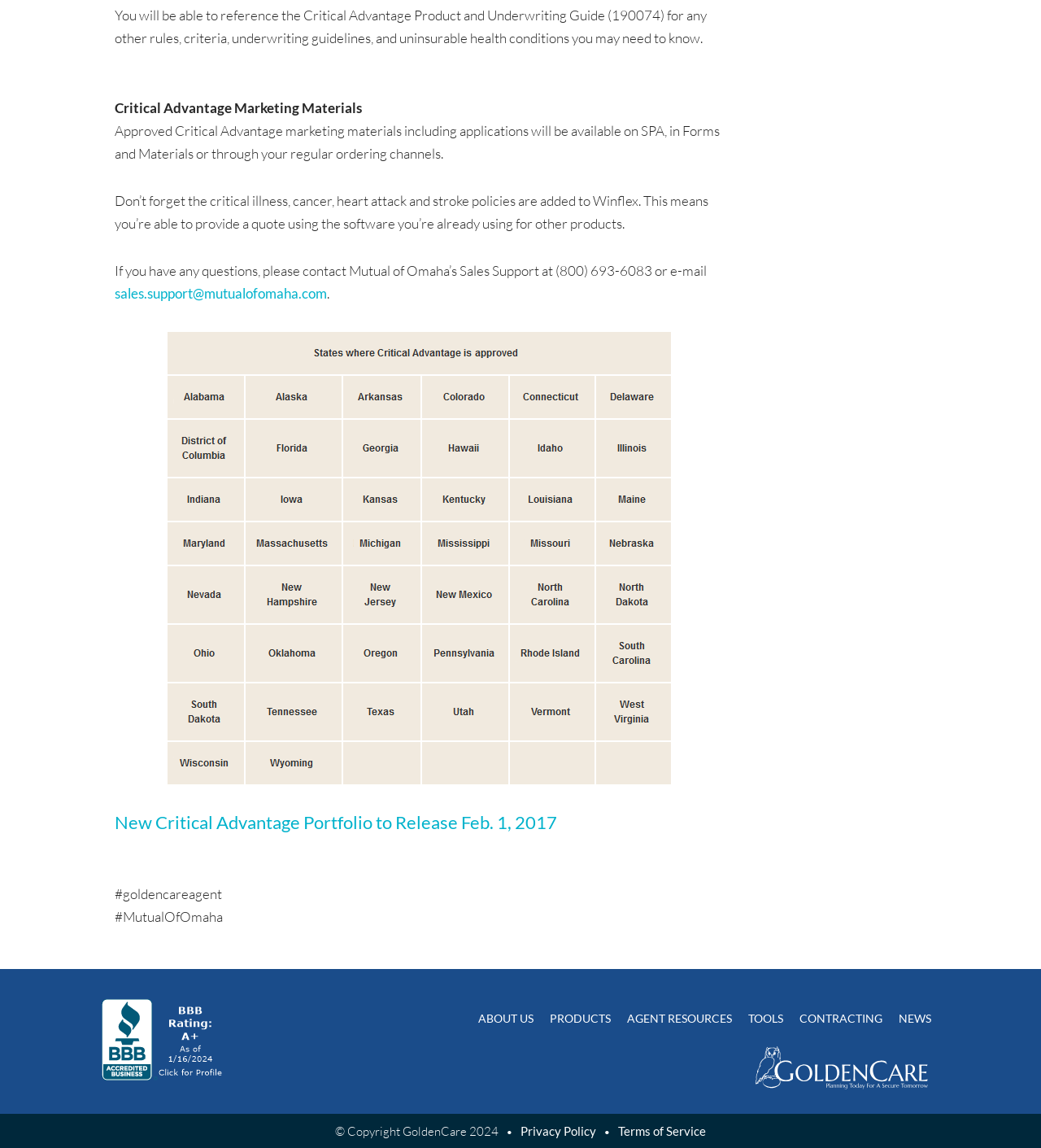Determine the bounding box coordinates of the element that should be clicked to execute the following command: "Go to 'AGENT RESOURCES'".

[0.595, 0.87, 0.711, 0.904]